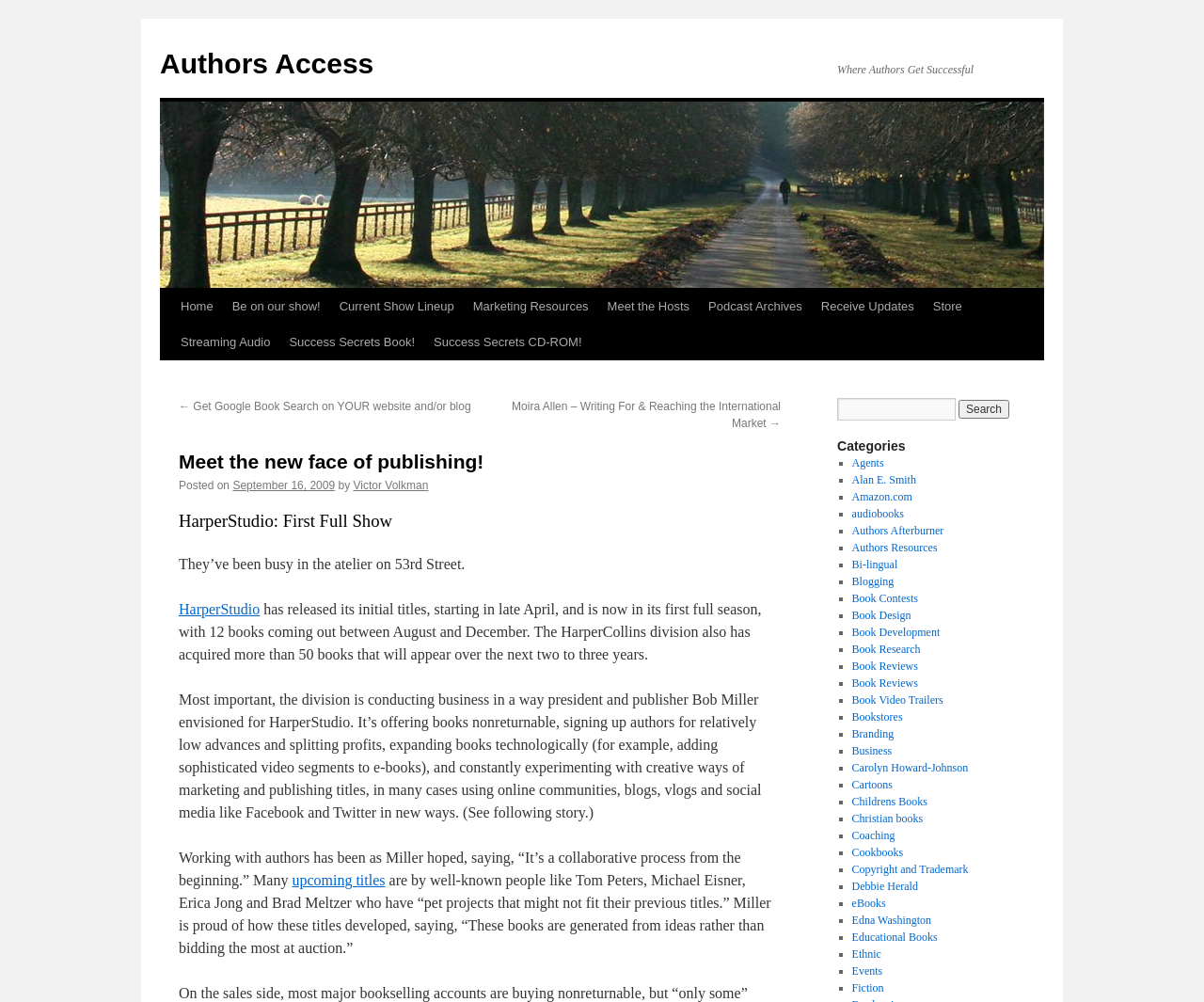Locate the bounding box of the UI element based on this description: "Be on our show!". Provide four float numbers between 0 and 1 as [left, top, right, bottom].

[0.185, 0.288, 0.274, 0.324]